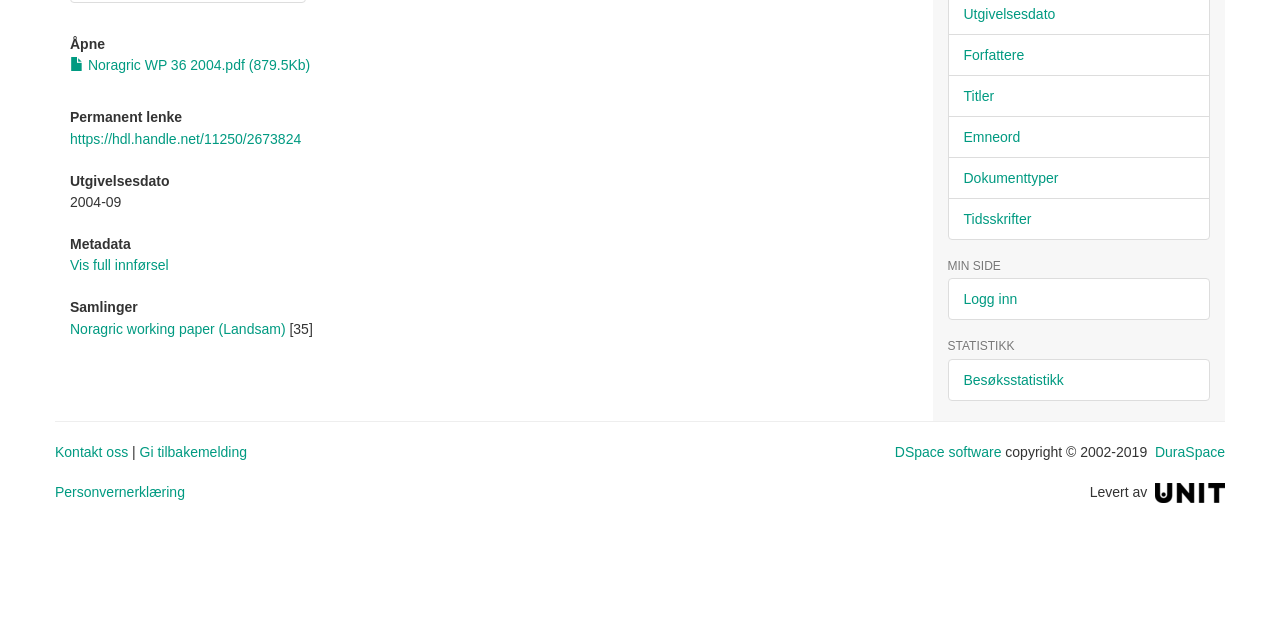Identify the bounding box for the described UI element: "Events".

None